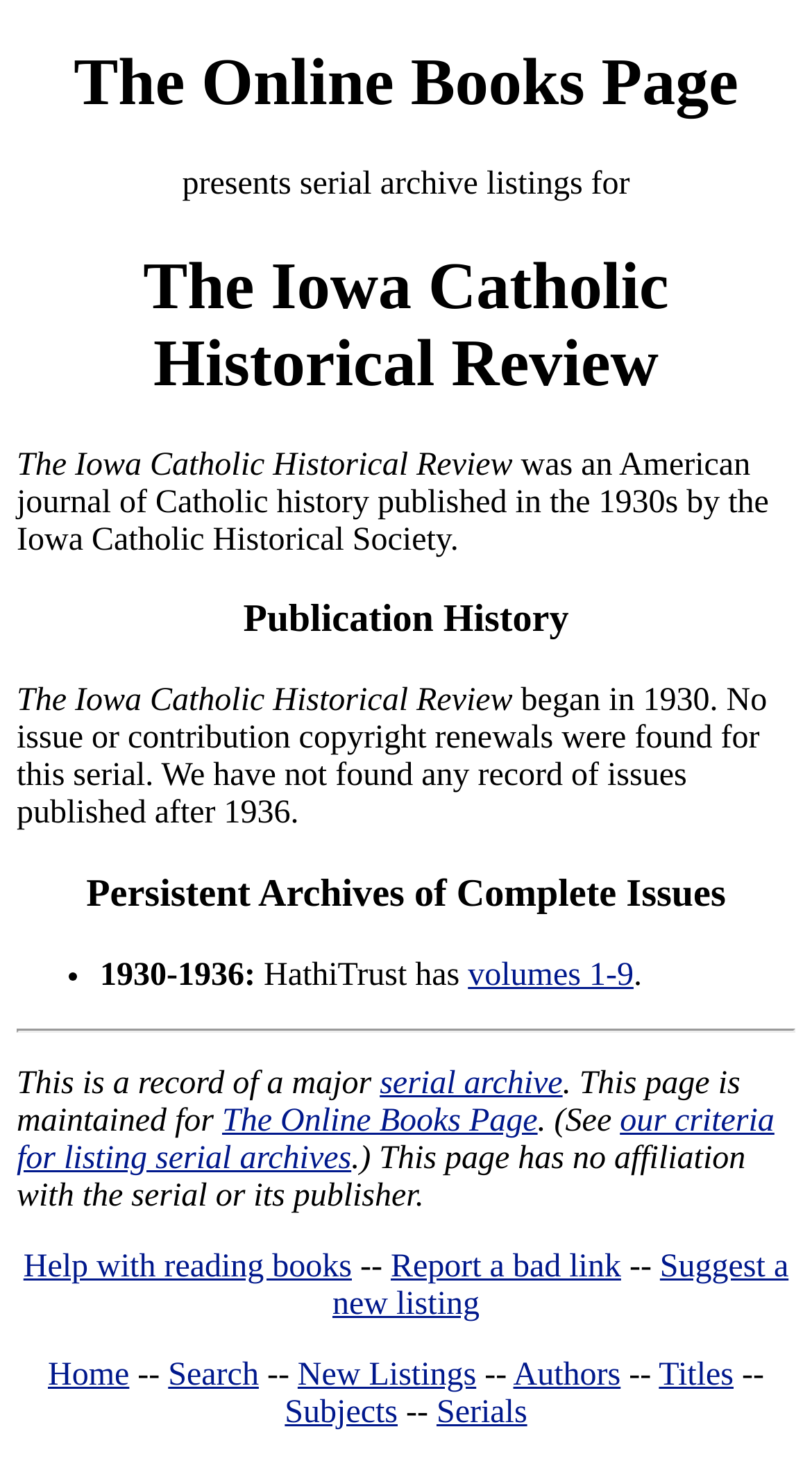Please identify the bounding box coordinates for the region that you need to click to follow this instruction: "search for something".

[0.207, 0.929, 0.319, 0.953]